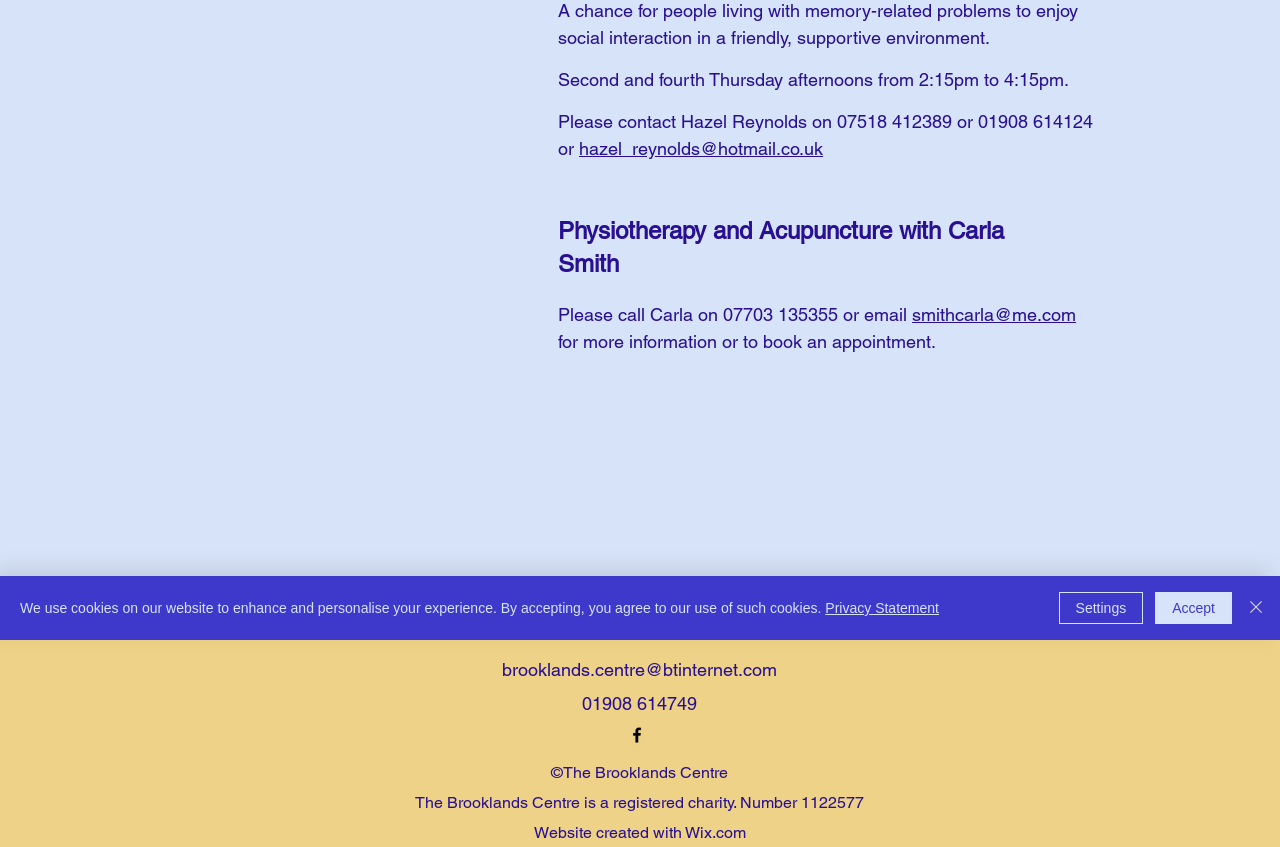Determine the bounding box of the UI element mentioned here: "Settings". The coordinates must be in the format [left, top, right, bottom] with values ranging from 0 to 1.

[0.827, 0.699, 0.893, 0.737]